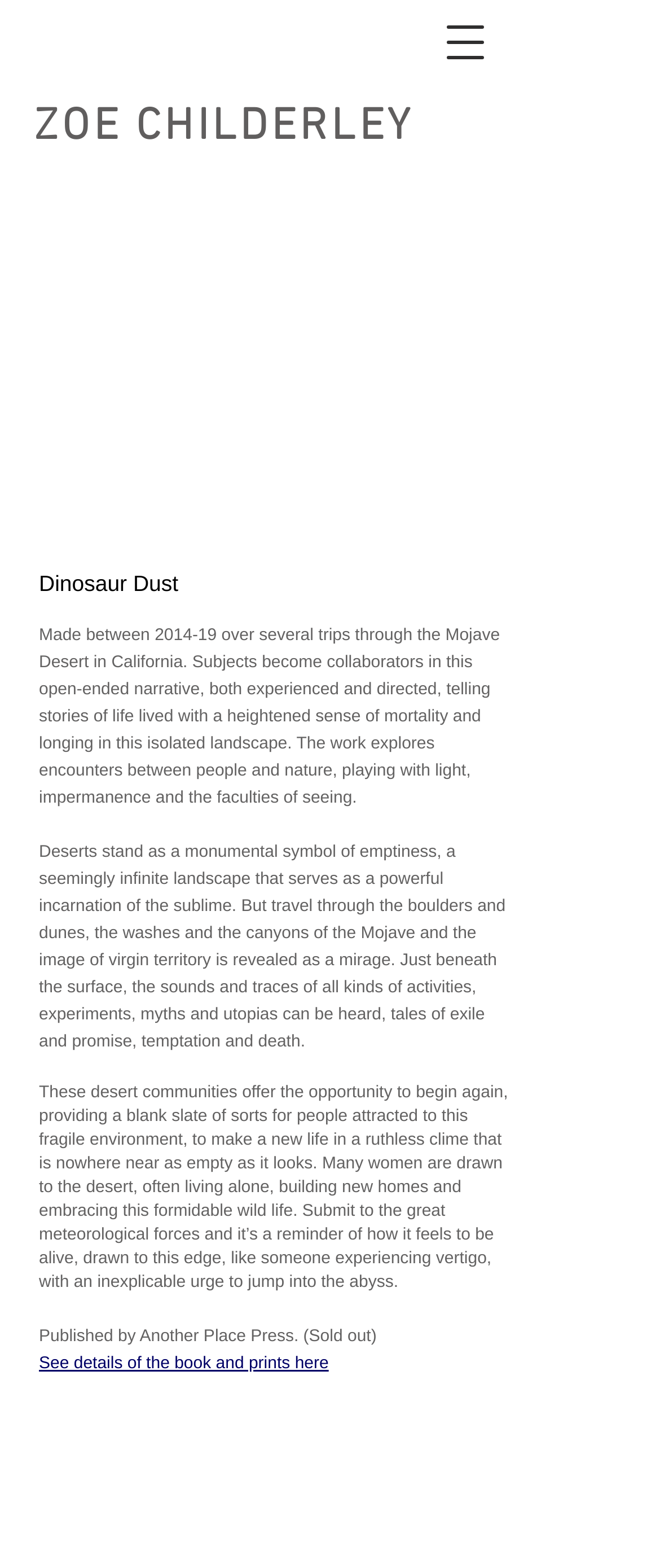What is the name of the book described on this webpage?
From the screenshot, provide a brief answer in one word or phrase.

Dinosaur Dust